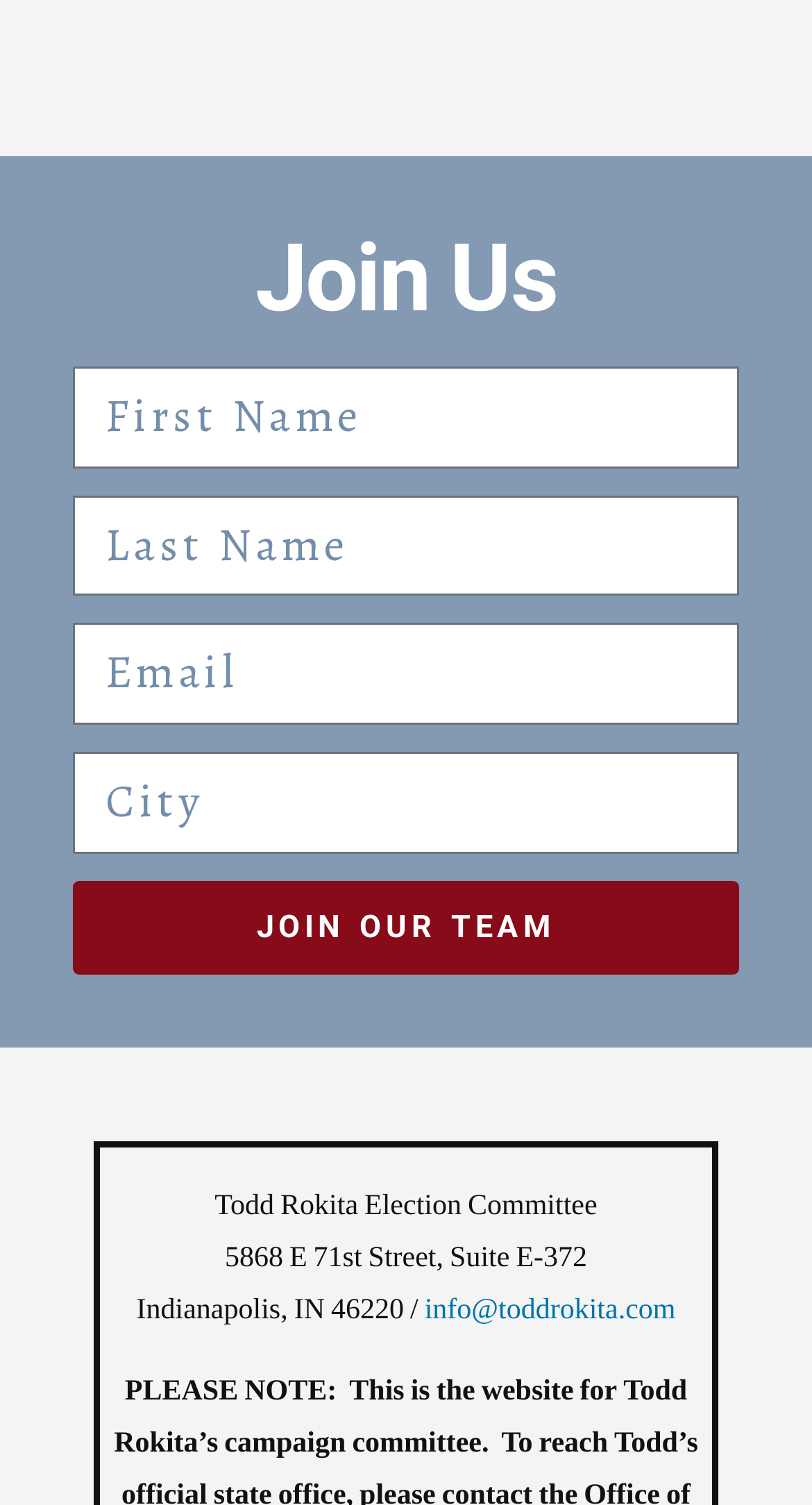What is the name of the election committee?
Please use the image to provide a one-word or short phrase answer.

Todd Rokita Election Committee